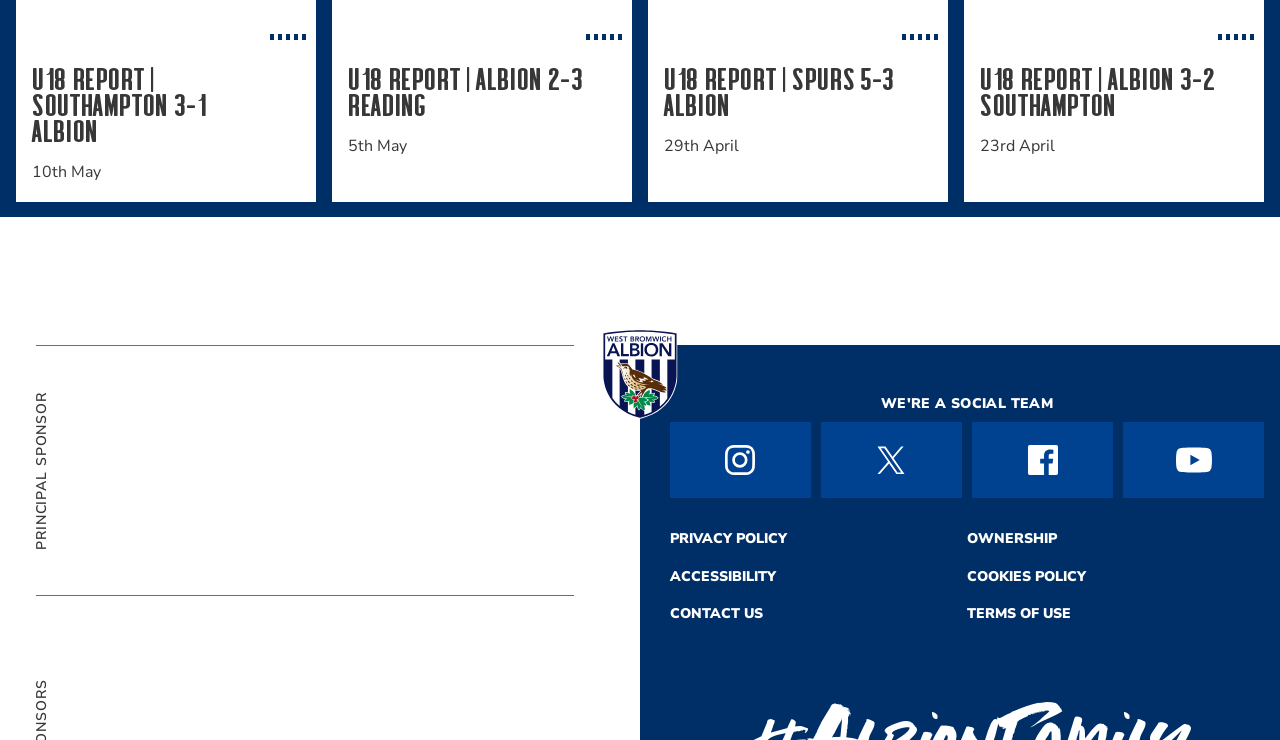Locate the bounding box coordinates of the area where you should click to accomplish the instruction: "view book details".

None